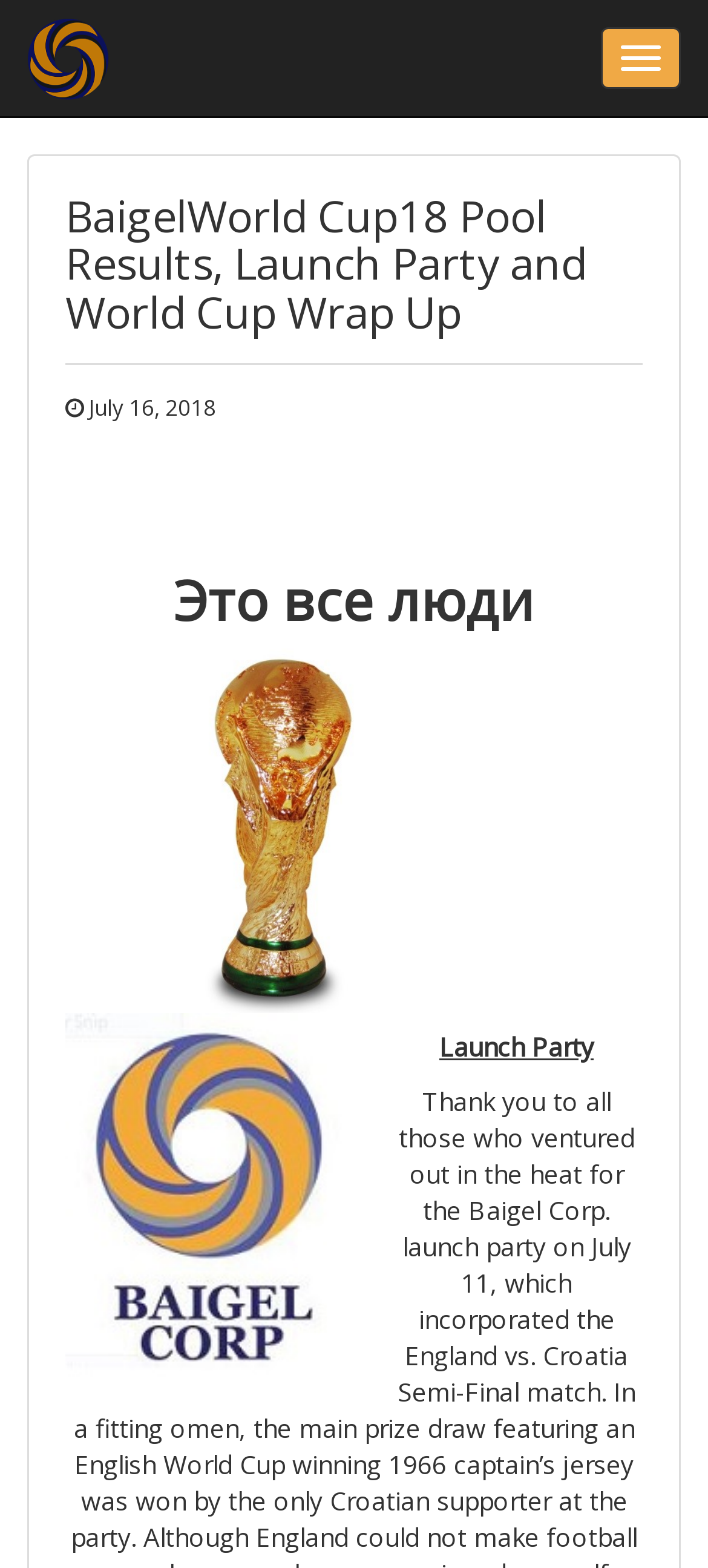Construct a comprehensive description capturing every detail on the webpage.

The webpage appears to be a blog post or article from an insolvency company website. At the top right corner, there is a button labeled "Toggle Navigation". On the top left corner, there is a link to "Baigel Insolvency Trustee" accompanied by a small image of the company's logo.

Below the navigation button and the company logo, there is a main header section that spans almost the entire width of the page. Within this section, there is a heading that reads "BaigelWorld Cup18 Pool Results, Launch Party and World Cup Wrap Up", which is likely the title of the blog post. Next to the title, there is a timestamp indicating that the post was published on July 16, 2018.

Further down, there is another heading that reads "Это все люди", which is a Russian phrase that translates to "These are all people". Below this heading, there is a brief text that reads "Launch Party". The overall layout of the webpage suggests that it is a blog post or article that discusses the launch party and World Cup events related to the insolvency company.